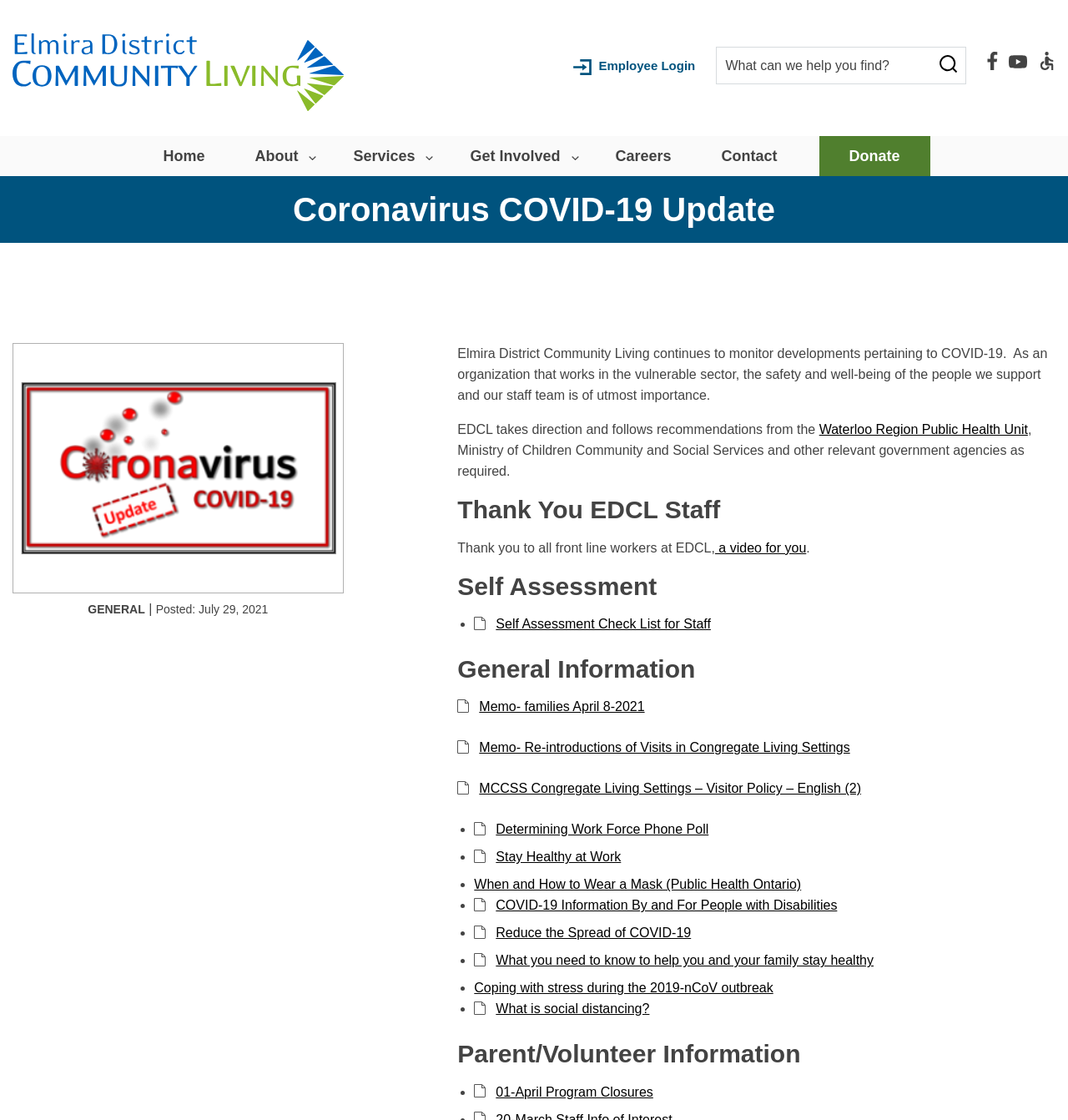Identify the bounding box coordinates for the UI element described as follows: 01-April Program Closures. Use the format (top-left x, top-left y, bottom-right x, bottom-right y) and ensure all values are floating point numbers between 0 and 1.

[0.444, 0.966, 0.988, 0.99]